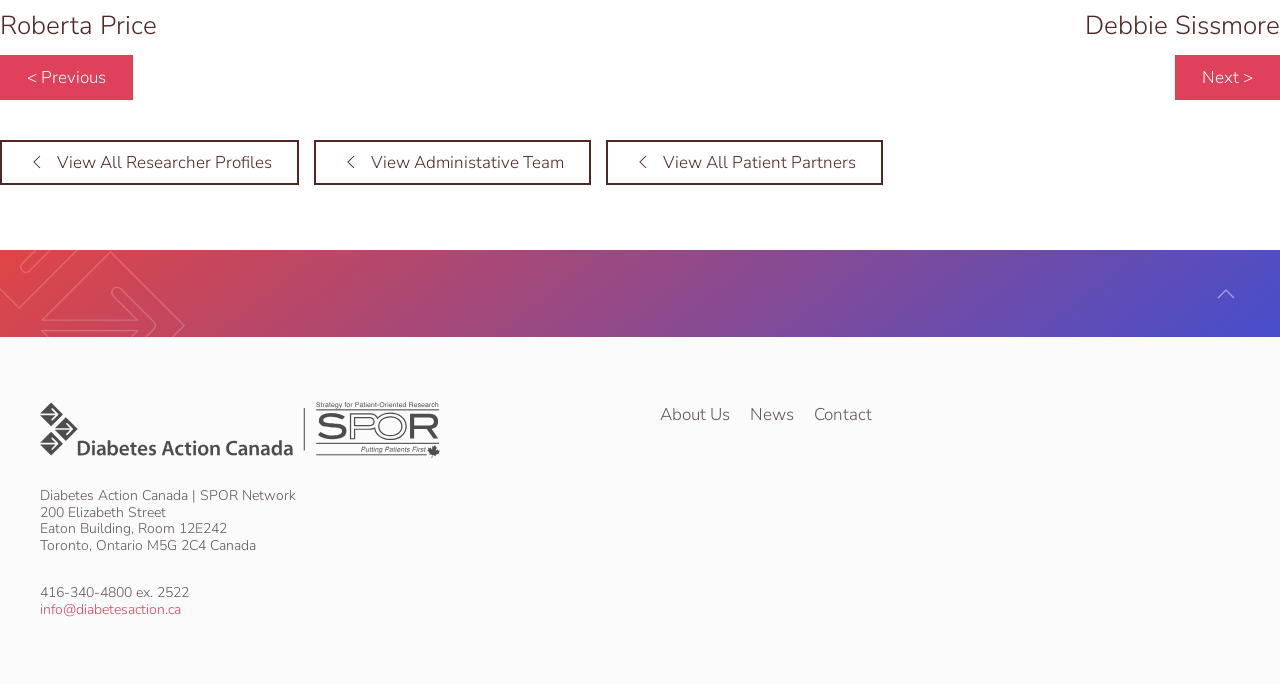What is the phone number of Diabetes Action Canada?
Refer to the image and provide a one-word or short phrase answer.

416-340-4800 ex. 2522